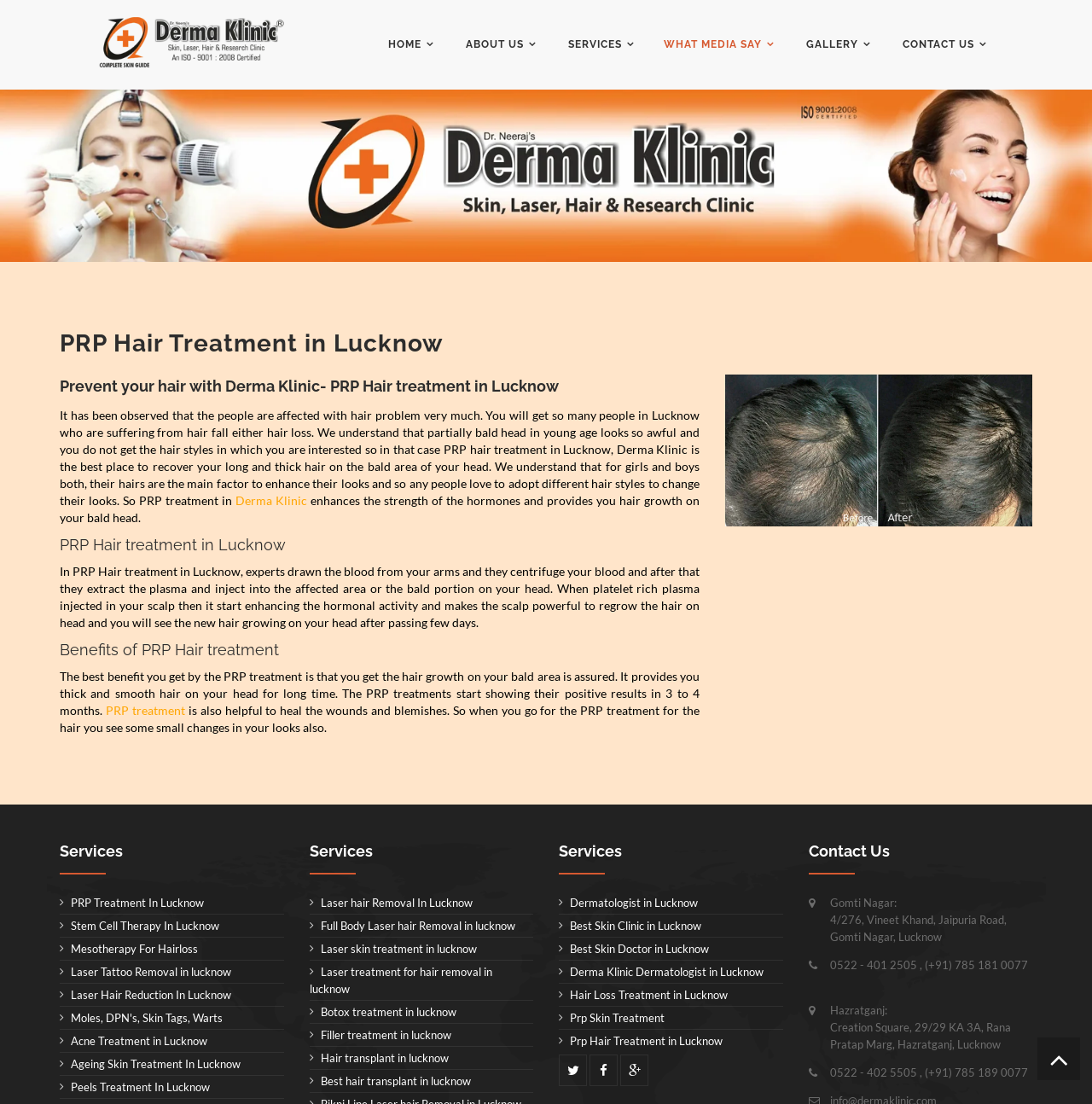Pinpoint the bounding box coordinates for the area that should be clicked to perform the following instruction: "Click on the 'PRP Hair Treatment In Lucknow' link".

[0.055, 0.811, 0.187, 0.823]